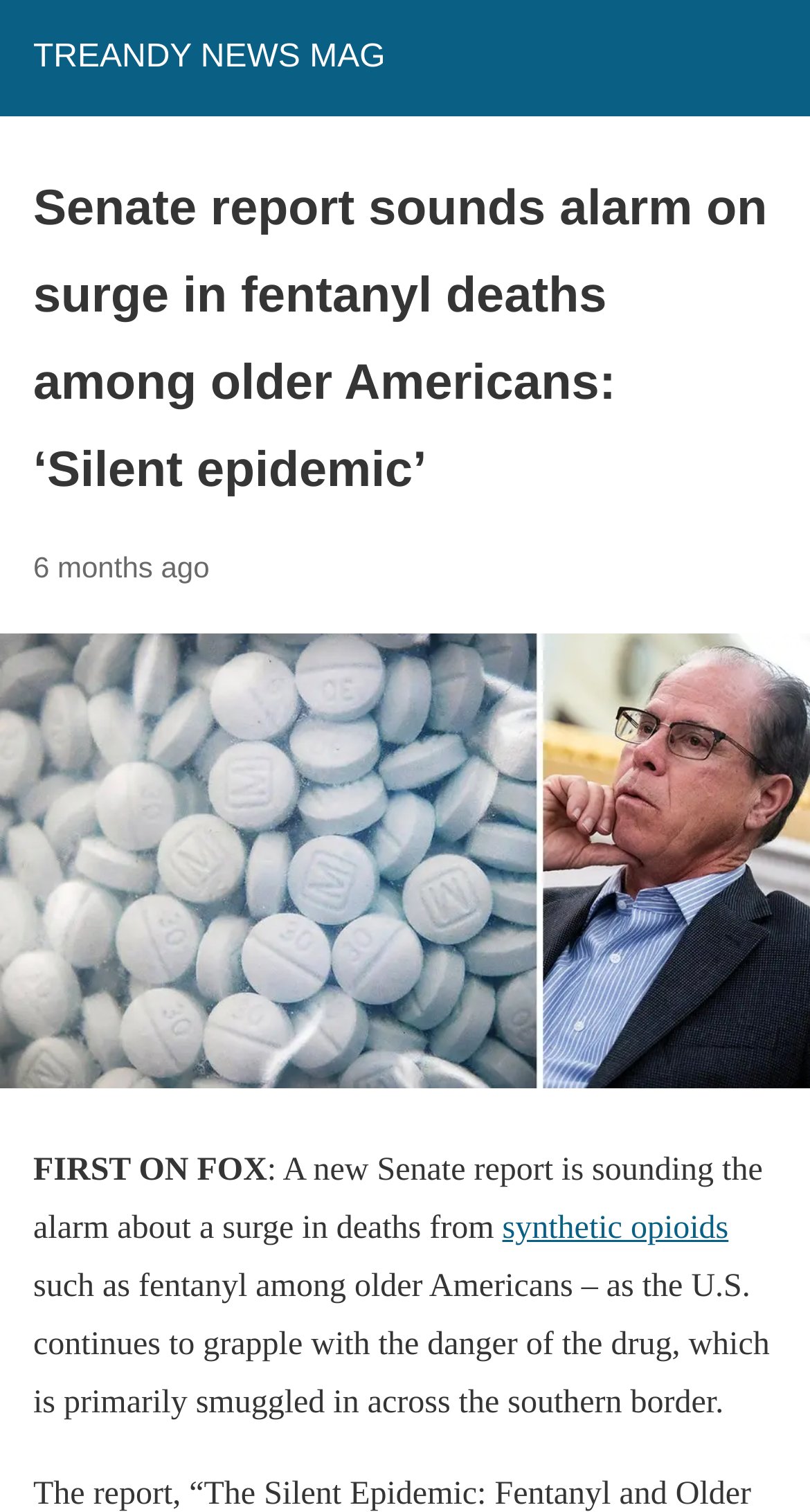Using the description "synthetic opioids", locate and provide the bounding box of the UI element.

[0.62, 0.801, 0.899, 0.824]